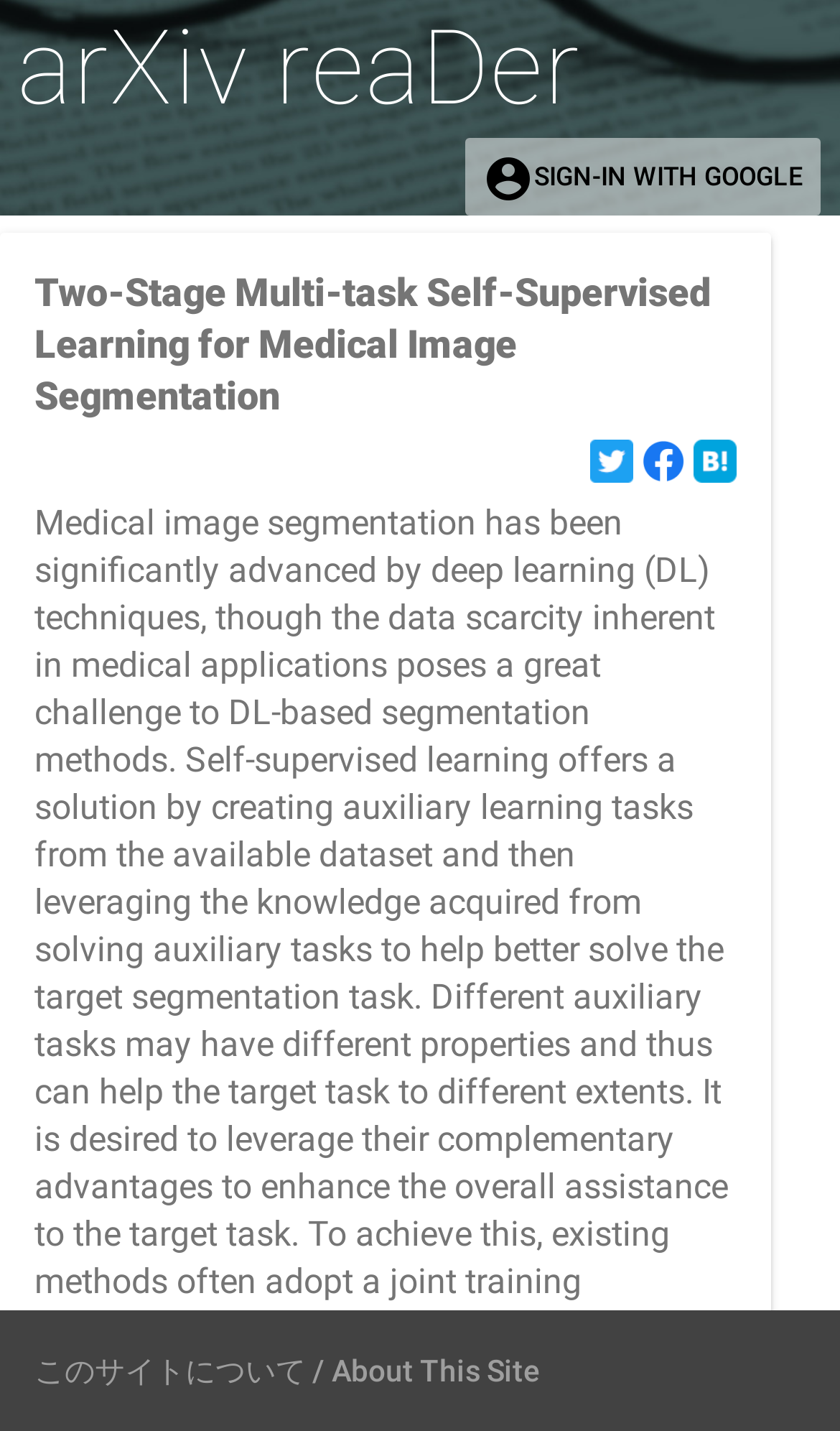Please answer the following question using a single word or phrase: 
What is the title of the main article?

Two-Stage Multi-task Self-Supervised Learning for Medical Image Segmentation